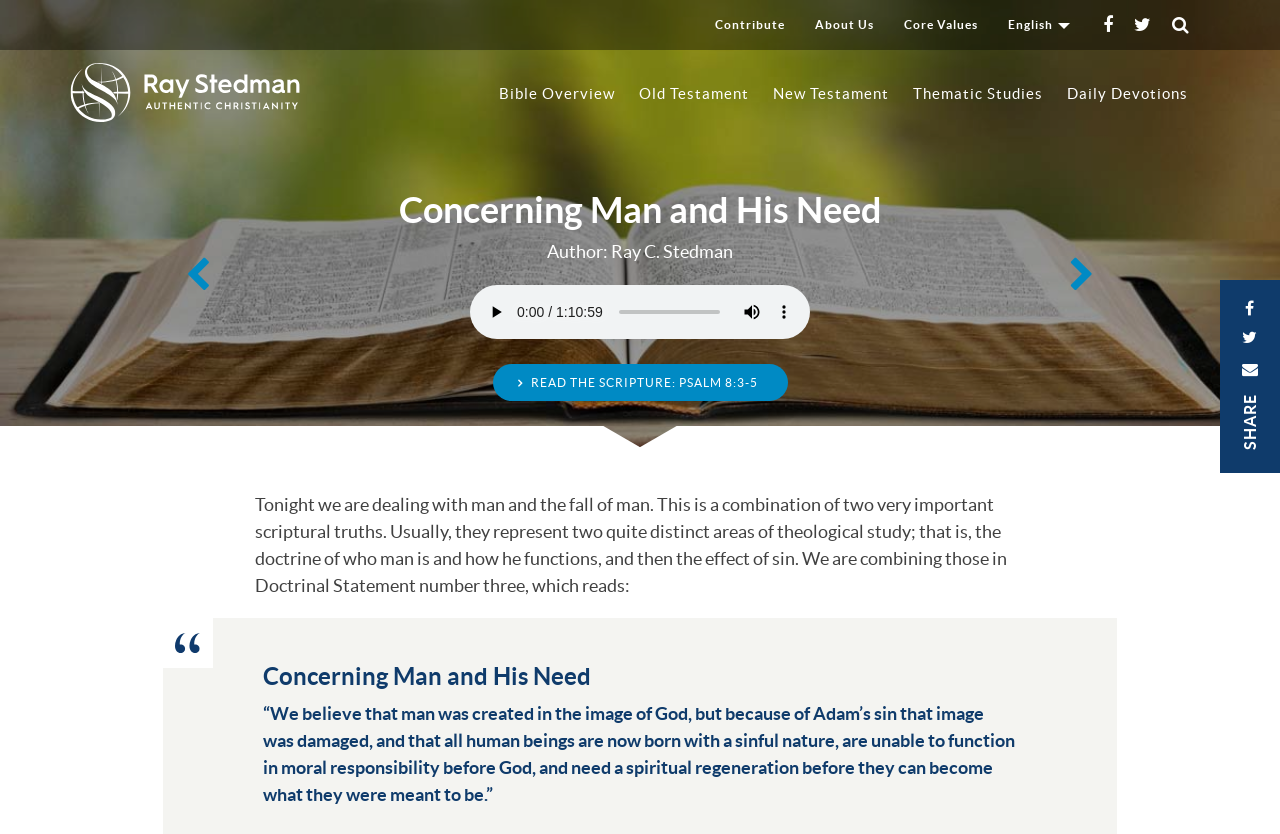Determine the bounding box coordinates of the element's region needed to click to follow the instruction: "Click the 'Home' link". Provide these coordinates as four float numbers between 0 and 1, formatted as [left, top, right, bottom].

[0.055, 0.076, 0.246, 0.146]